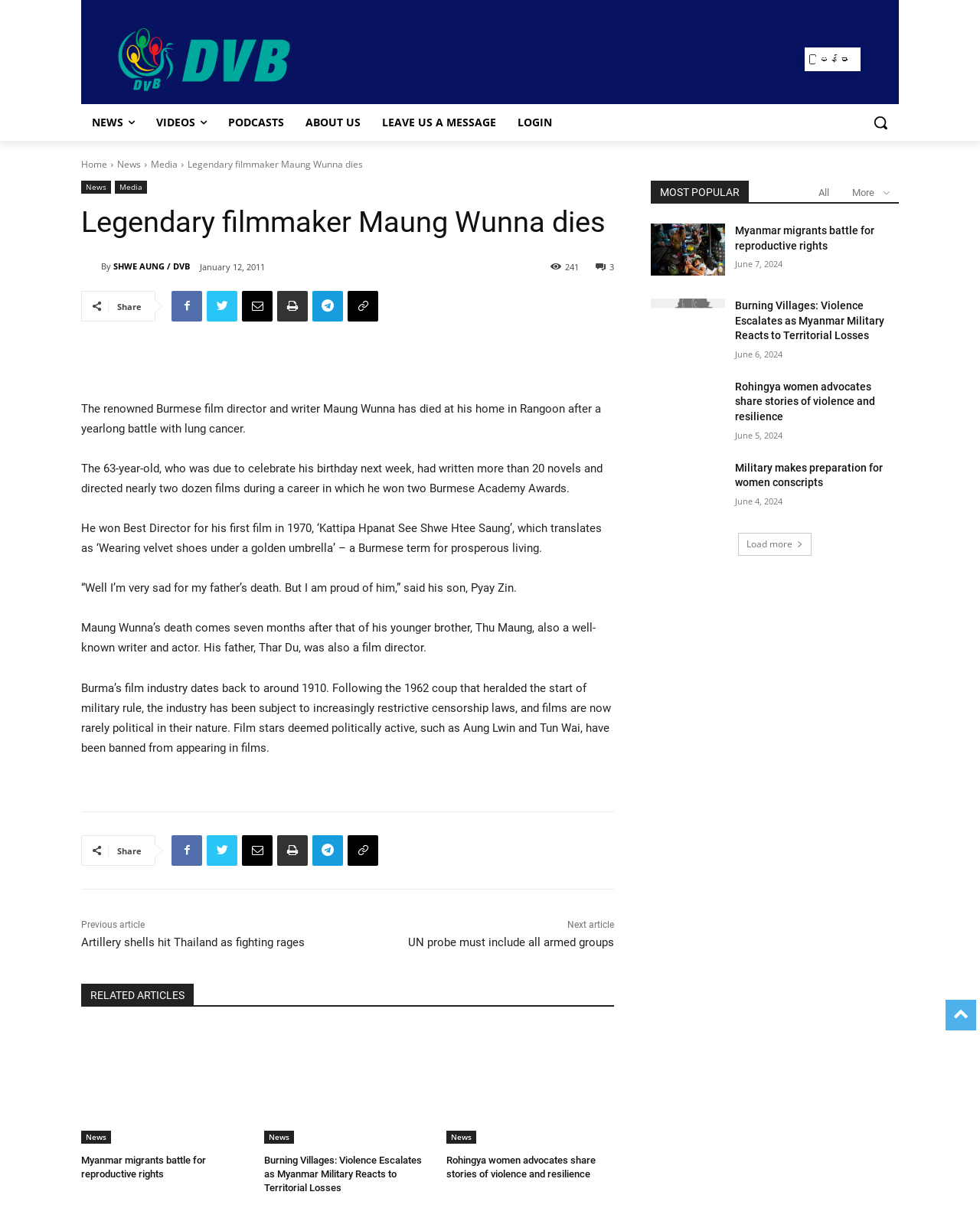Please predict the bounding box coordinates of the element's region where a click is necessary to complete the following instruction: "Read the related article 'Myanmar migrants battle for reproductive rights'". The coordinates should be represented by four float numbers between 0 and 1, i.e., [left, top, right, bottom].

[0.083, 0.85, 0.254, 0.947]